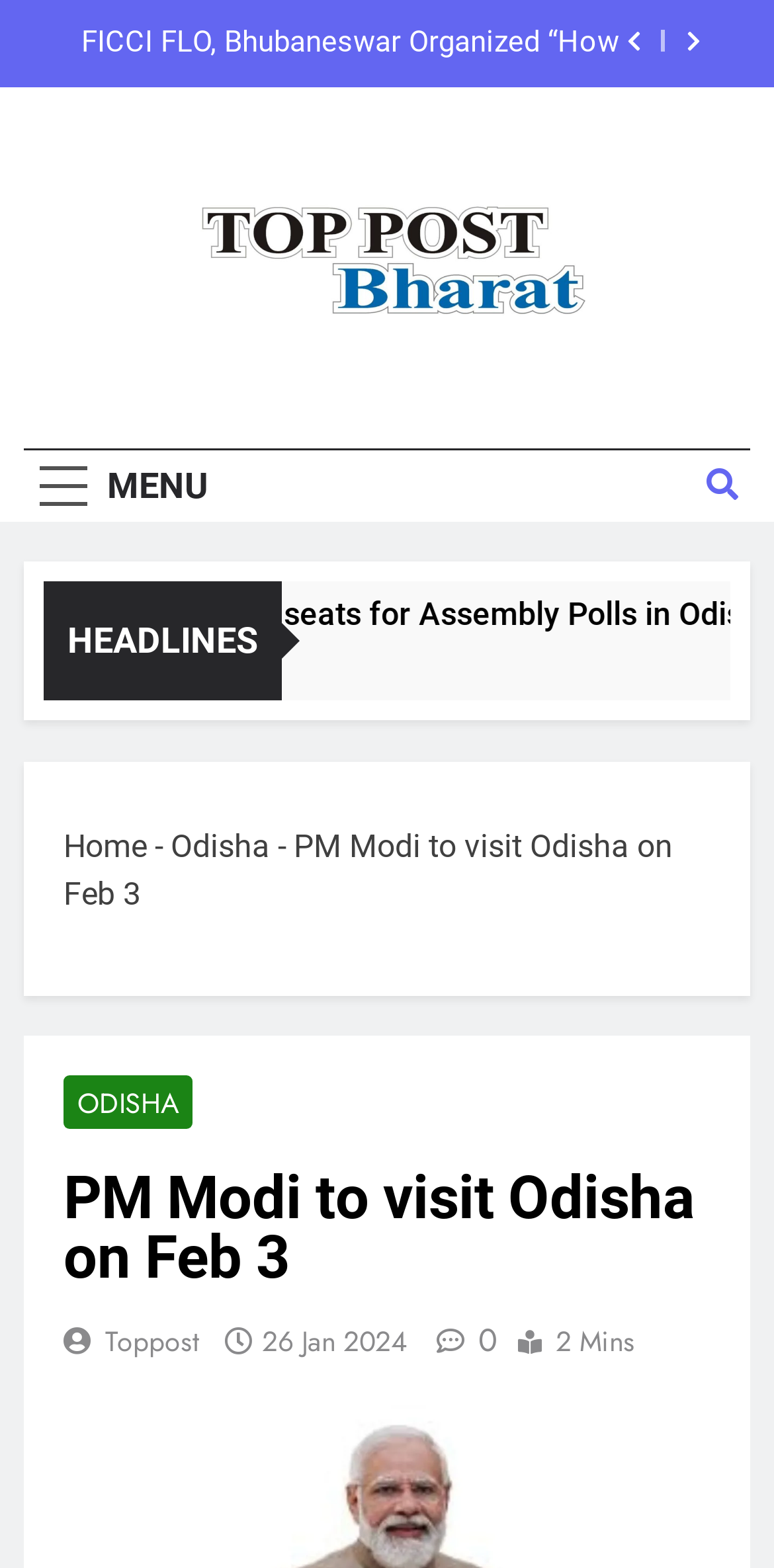Elaborate on the information and visuals displayed on the webpage.

The webpage appears to be a news article page, with a focus on the upcoming official tour of Prime Minister Narendra Modi to Odisha on February 3. 

At the top right corner, there are two buttons with icons '\uf053' and '\uf054'. Below these buttons, there is a list item with the text "FICCI FLO, Bhubaneswar Organized “How to Break the Glass Ceiling”". 

On the left side, there is a link "Top Post Bharat" with an associated image, and another link with the same text below it. 

In the middle of the page, there is a static text "English News Website". 

On the top left corner, there is a button labeled "MENU" which is not expanded. Next to it, there is another button with an icon '\uf002'. 

Below these buttons, there is a static text "HEADLINES". Underneath, there is a navigation section with breadcrumbs, which includes links to "Home", "Odisha", and the current page "PM Modi to visit Odisha on Feb 3". 

The main content of the page is the news article with the title "PM Modi to visit Odisha on Feb 3", which is also a link. The article has a heading with the same title, and includes links to "ODISHA", "Toppost", and a timestamp "26 Jan 2024". There is also a link with an icon '\uf4ad0' and a static text "2 Mins" indicating the reading time.